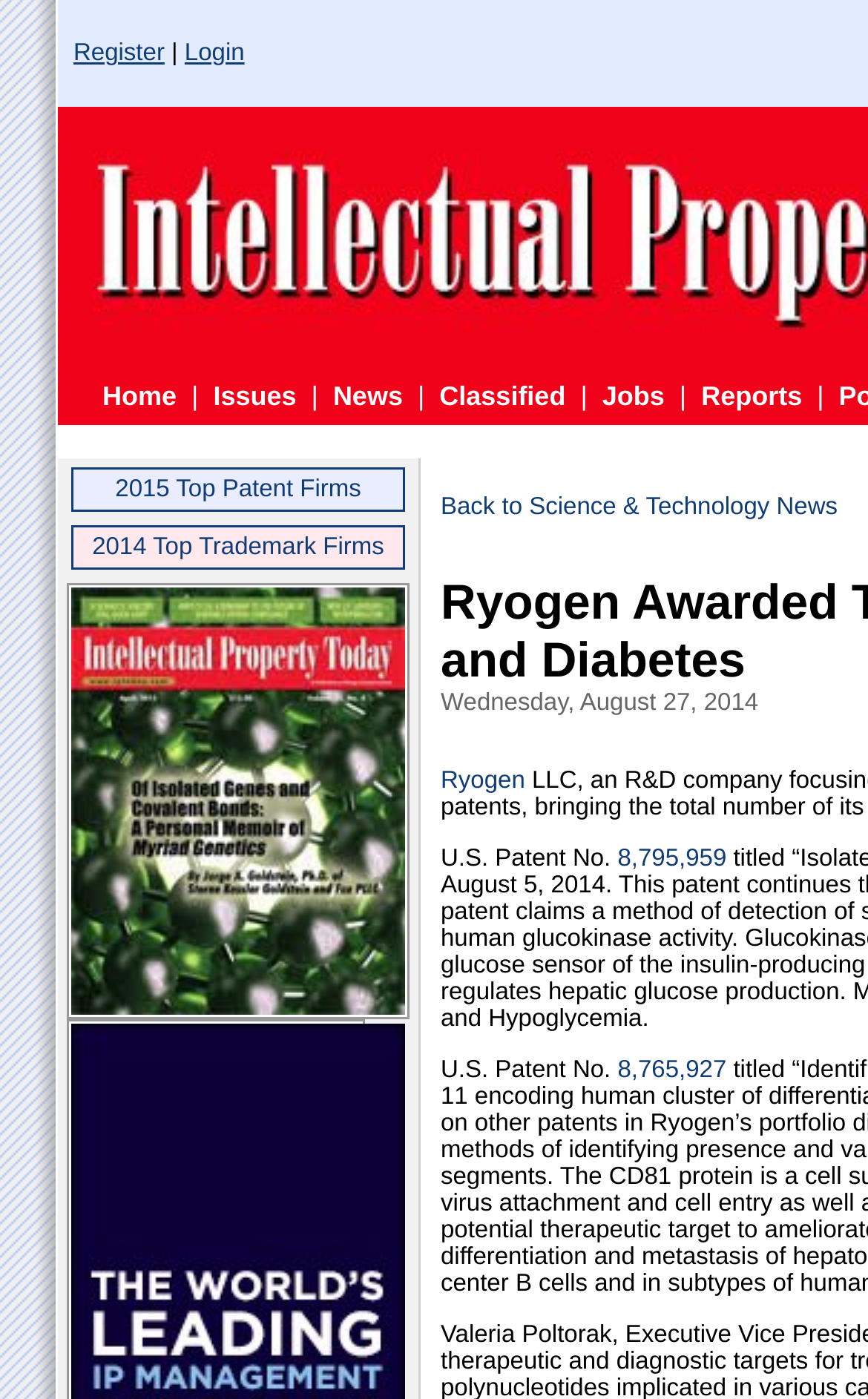How many tables are there on the webpage?
Please look at the screenshot and answer in one word or a short phrase.

3